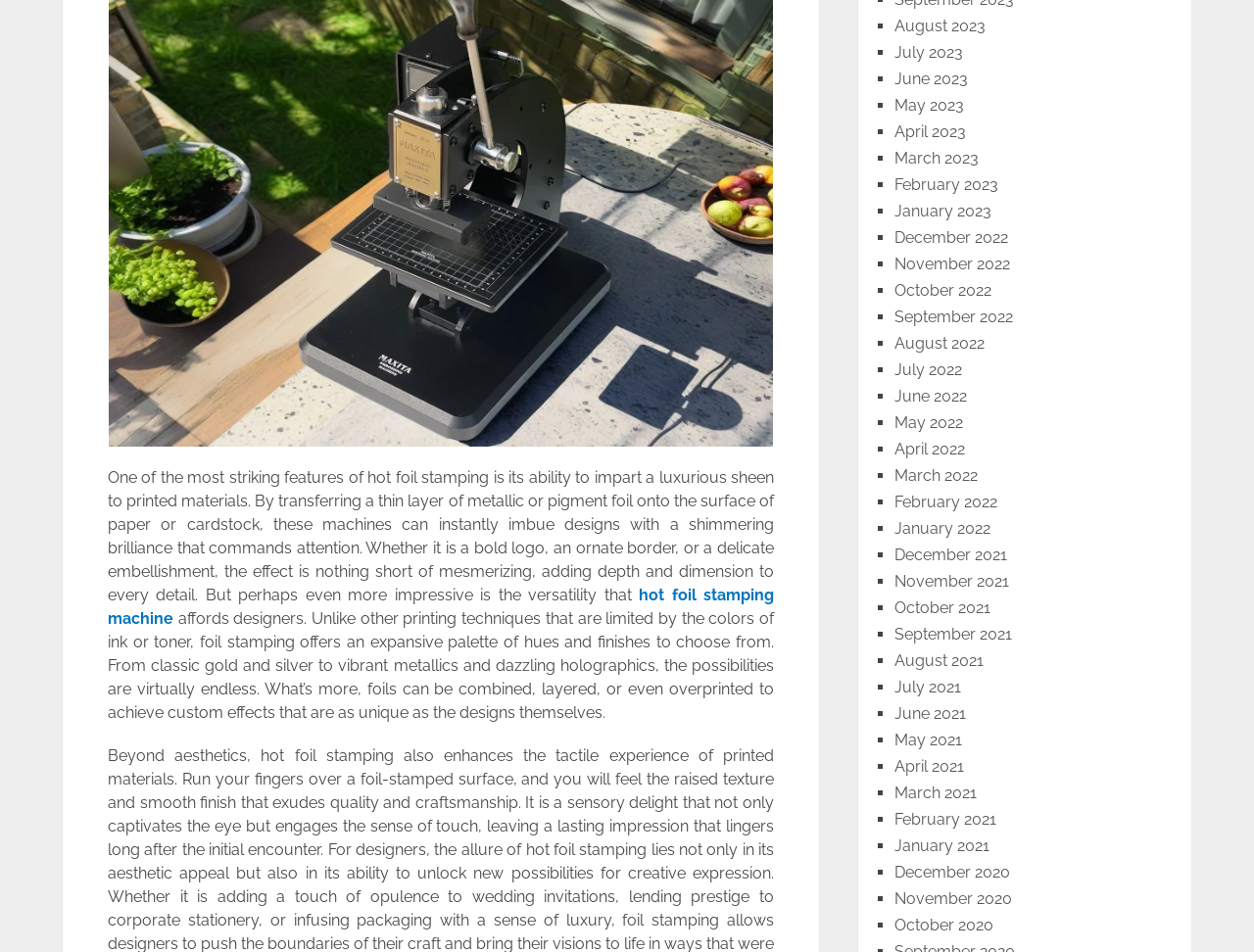Based on the element description "February 2023", predict the bounding box coordinates of the UI element.

[0.713, 0.184, 0.796, 0.204]